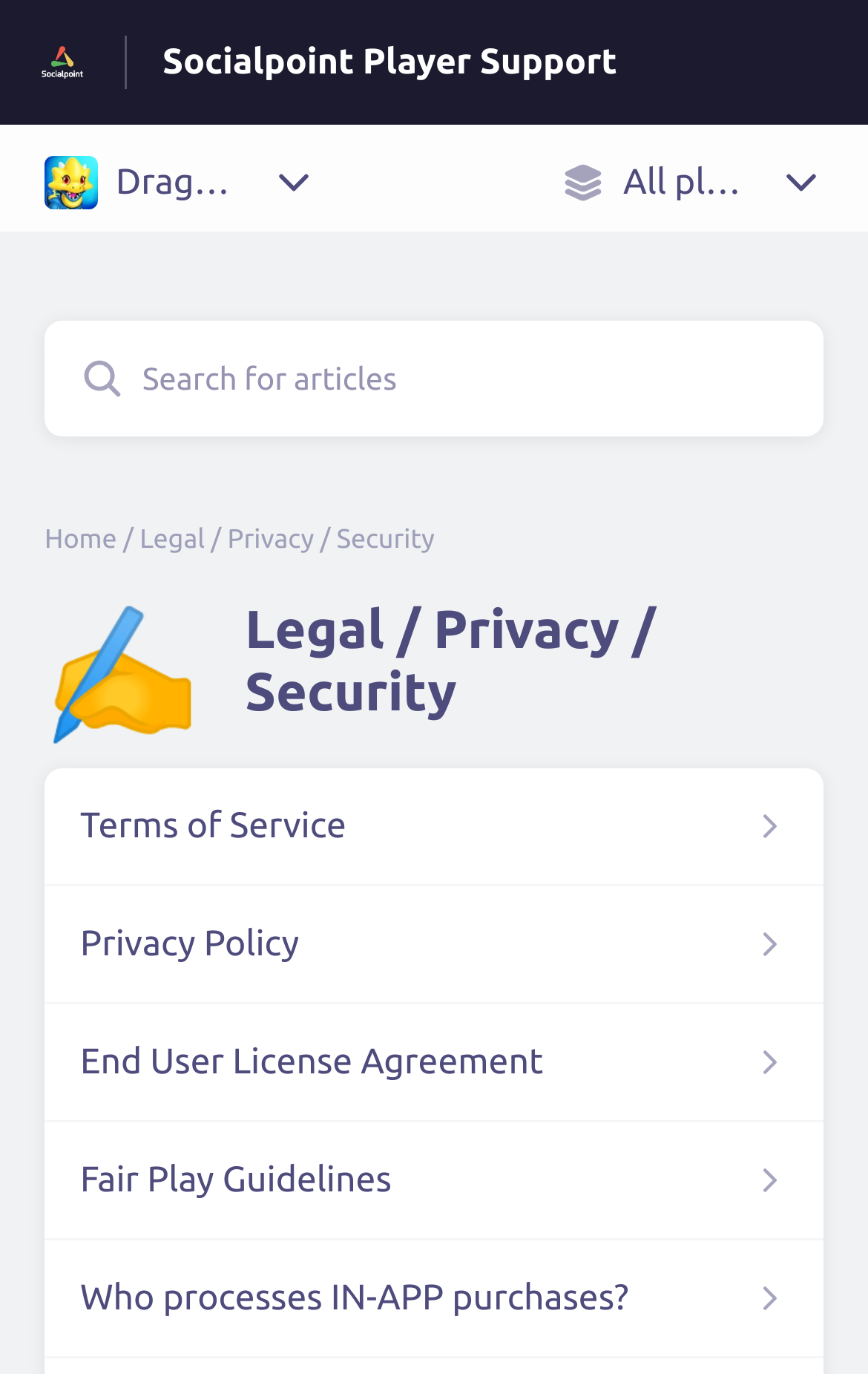Answer the following query with a single word or phrase:
What is the platform supported?

All platforms